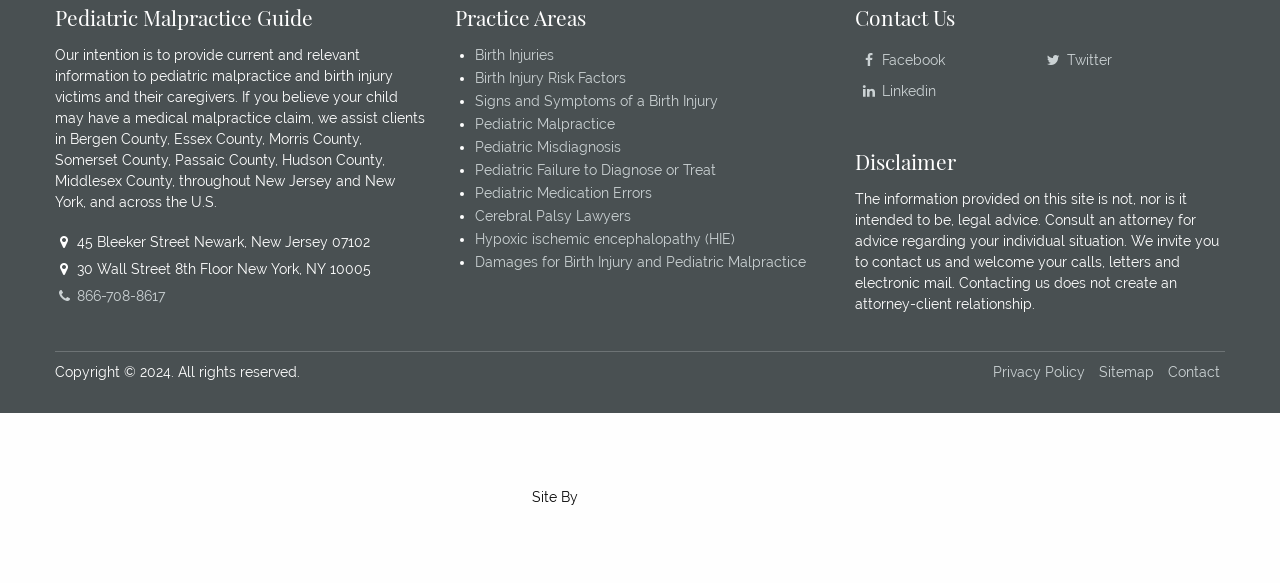Please identify the bounding box coordinates of the element I should click to complete this instruction: 'Visit the Facebook page'. The coordinates should be given as four float numbers between 0 and 1, like this: [left, top, right, bottom].

[0.672, 0.089, 0.738, 0.116]